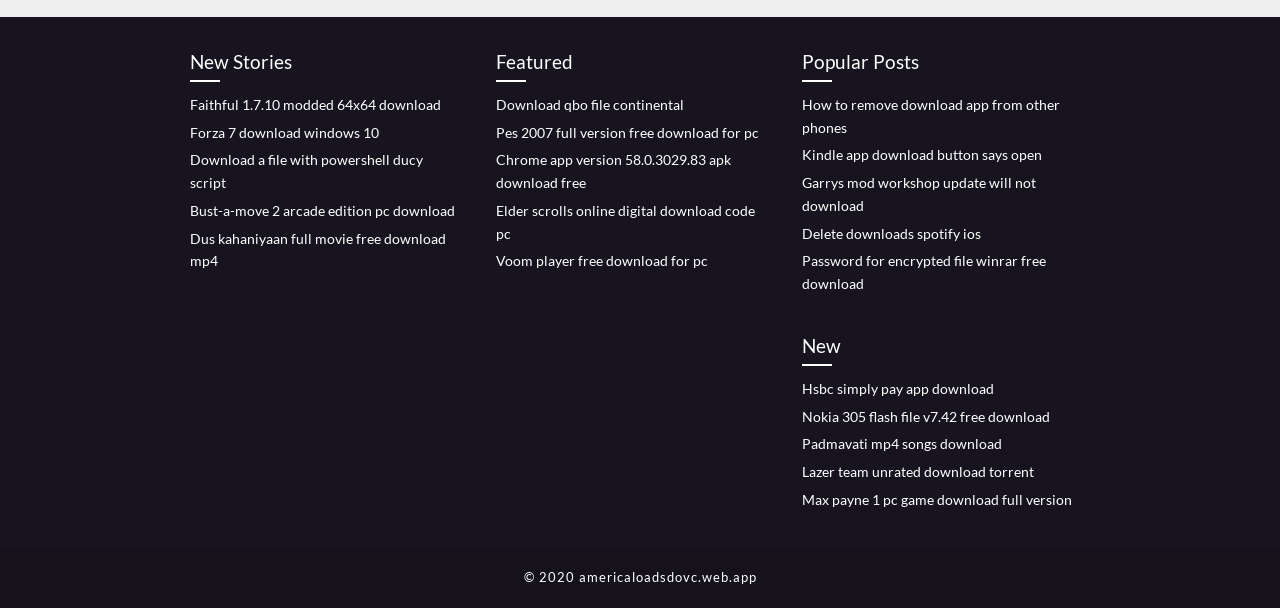Could you provide the bounding box coordinates for the portion of the screen to click to complete this instruction: "Download Faithful 1.7.10 modded 64x64"?

[0.148, 0.158, 0.345, 0.186]